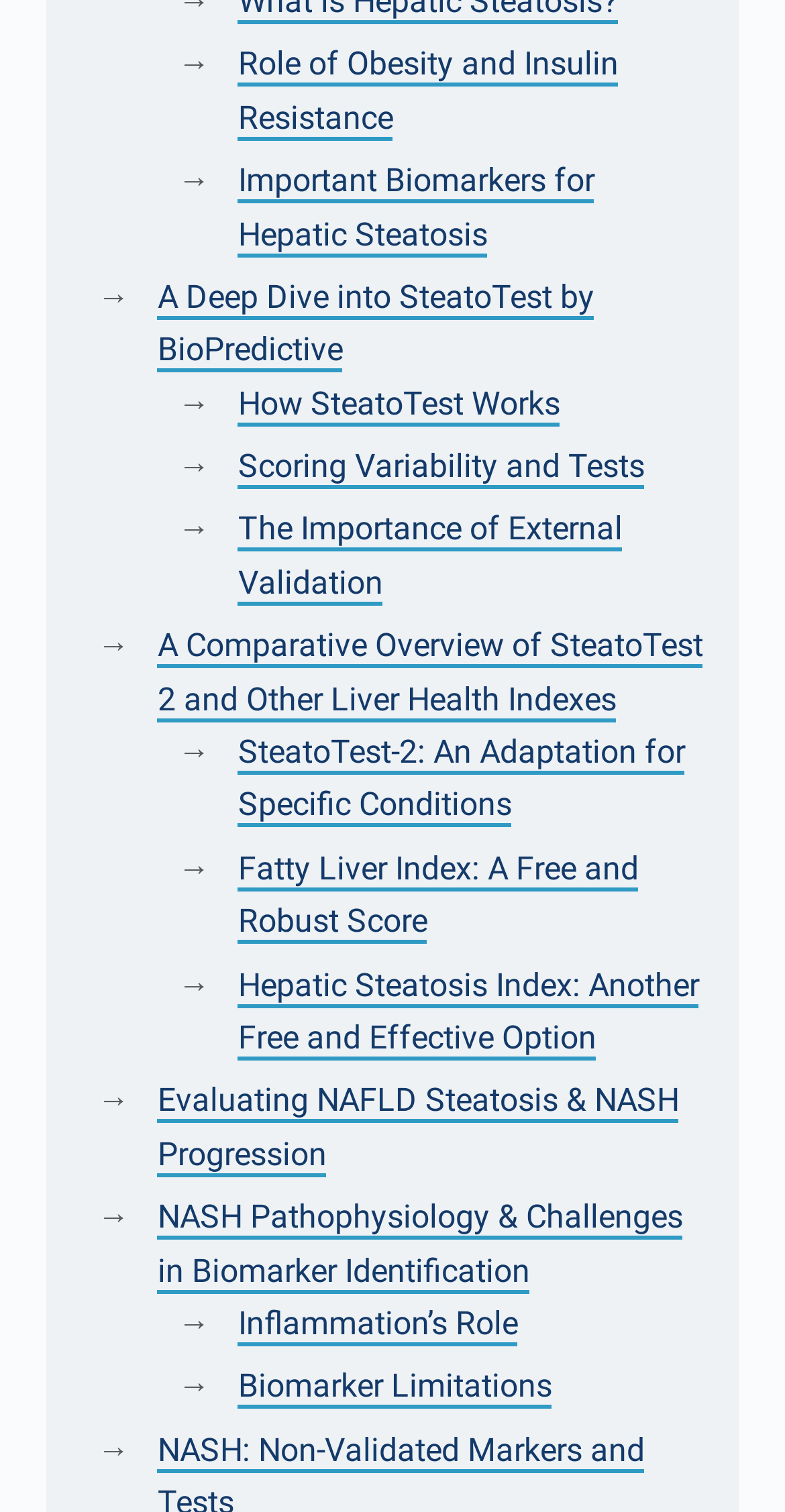Determine the bounding box coordinates of the region to click in order to accomplish the following instruction: "Explore SteatoTest by BioPredictive". Provide the coordinates as four float numbers between 0 and 1, specifically [left, top, right, bottom].

[0.201, 0.184, 0.757, 0.247]